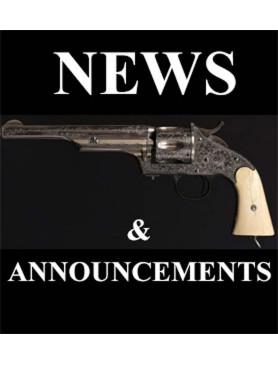Answer the following inquiry with a single word or phrase:
What century is the revolver's design reminiscent of?

19th century